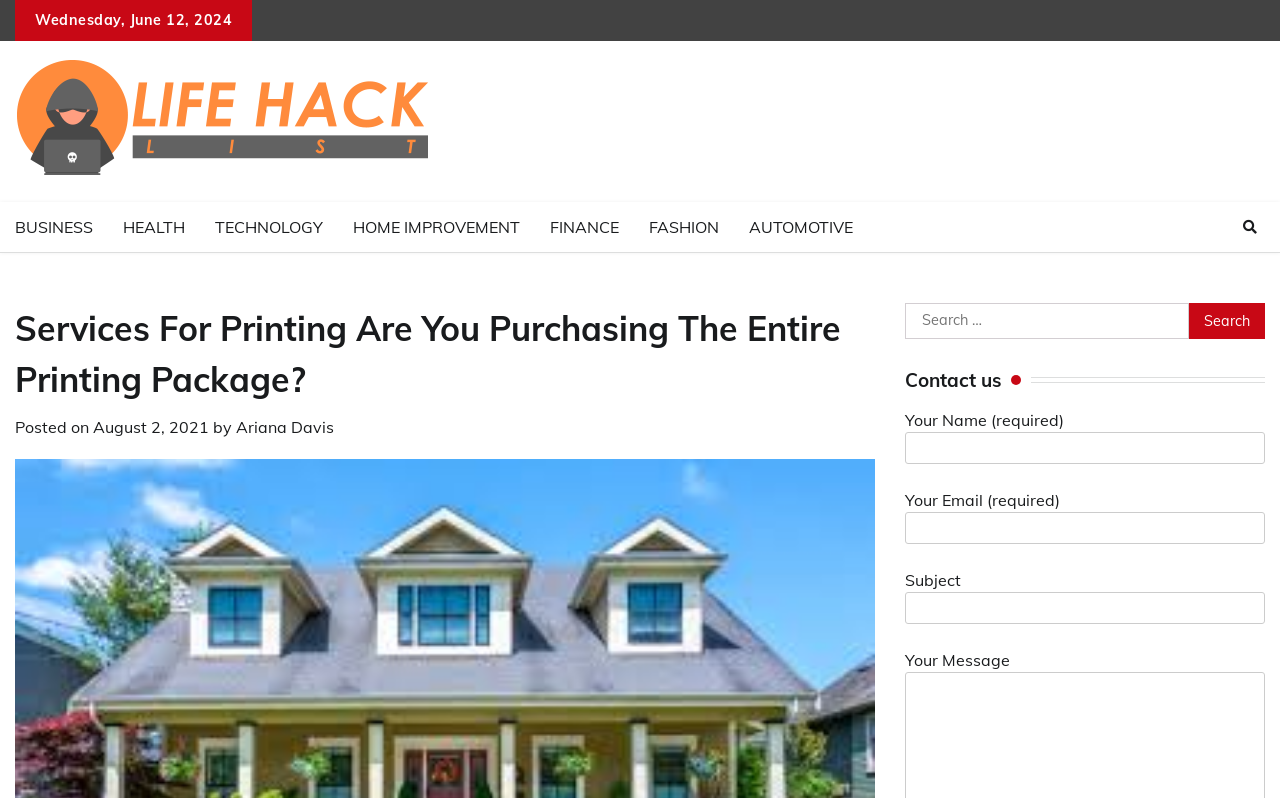Specify the bounding box coordinates for the region that must be clicked to perform the given instruction: "Search for something".

[0.707, 0.38, 0.988, 0.425]